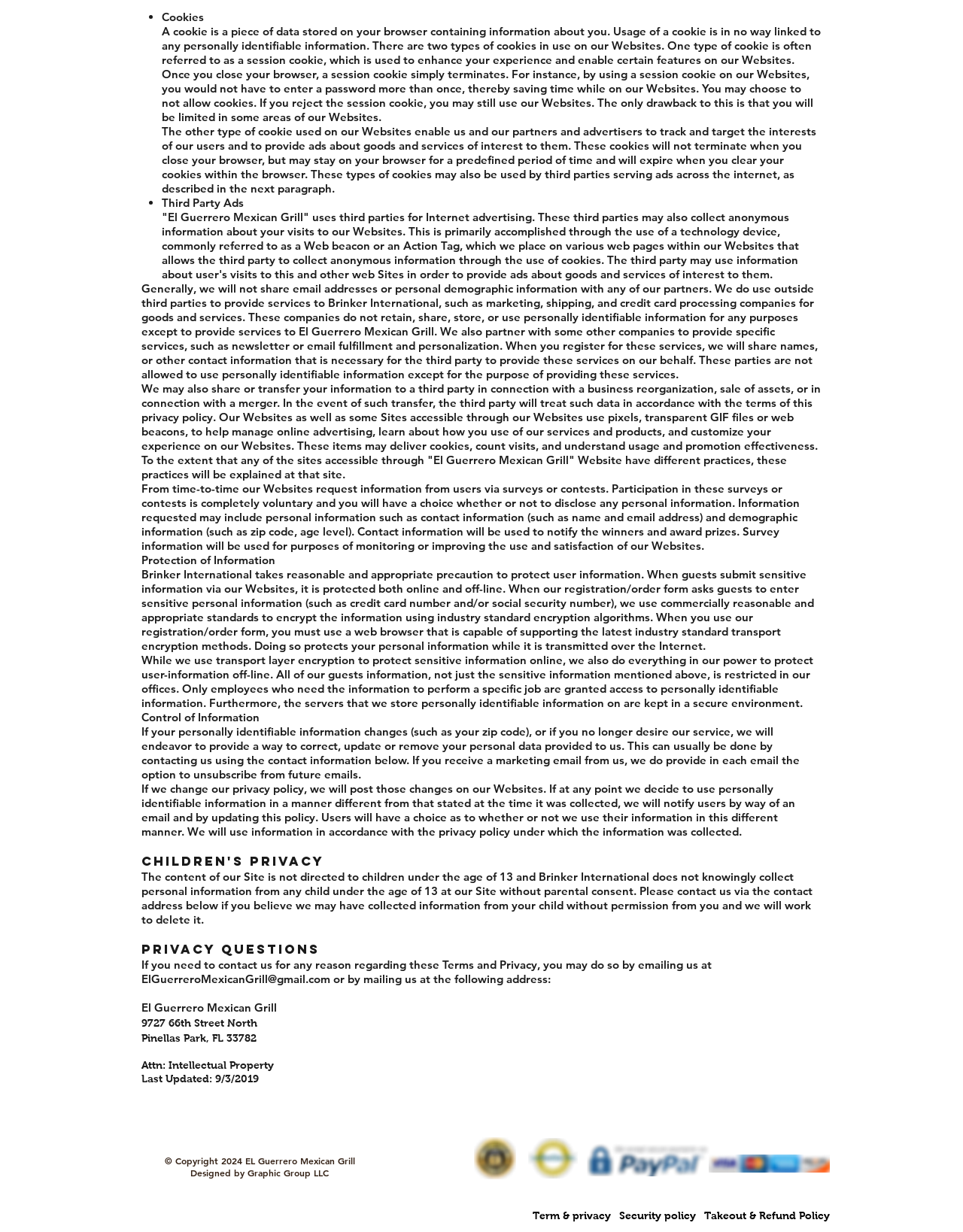What is the minimum age requirement for providing personal information on this website? Observe the screenshot and provide a one-word or short phrase answer.

13 years old